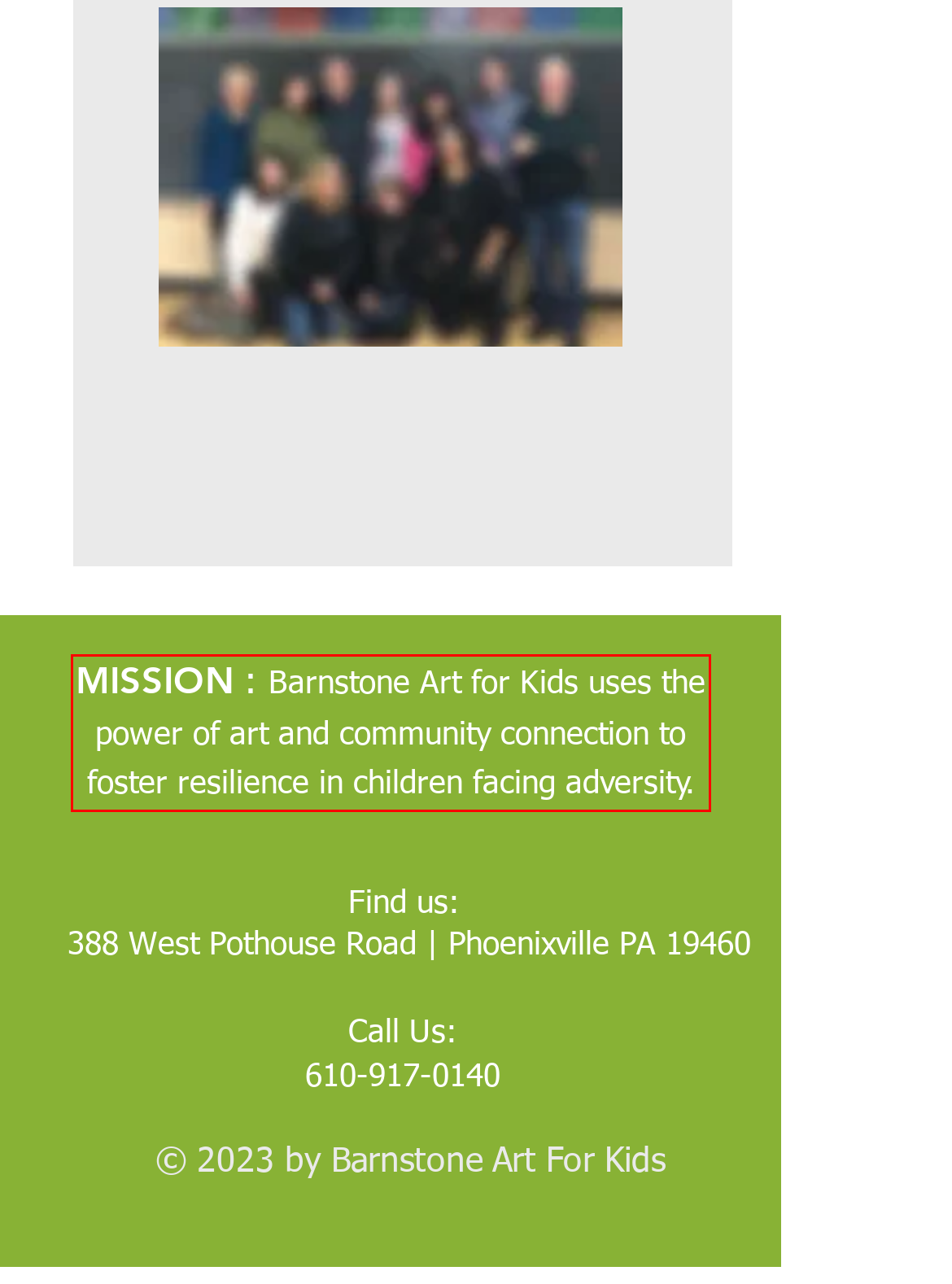Locate the red bounding box in the provided webpage screenshot and use OCR to determine the text content inside it.

MISSION : Barnstone Art for Kids uses the power of art and community connection to foster resilience in children facing adversity.